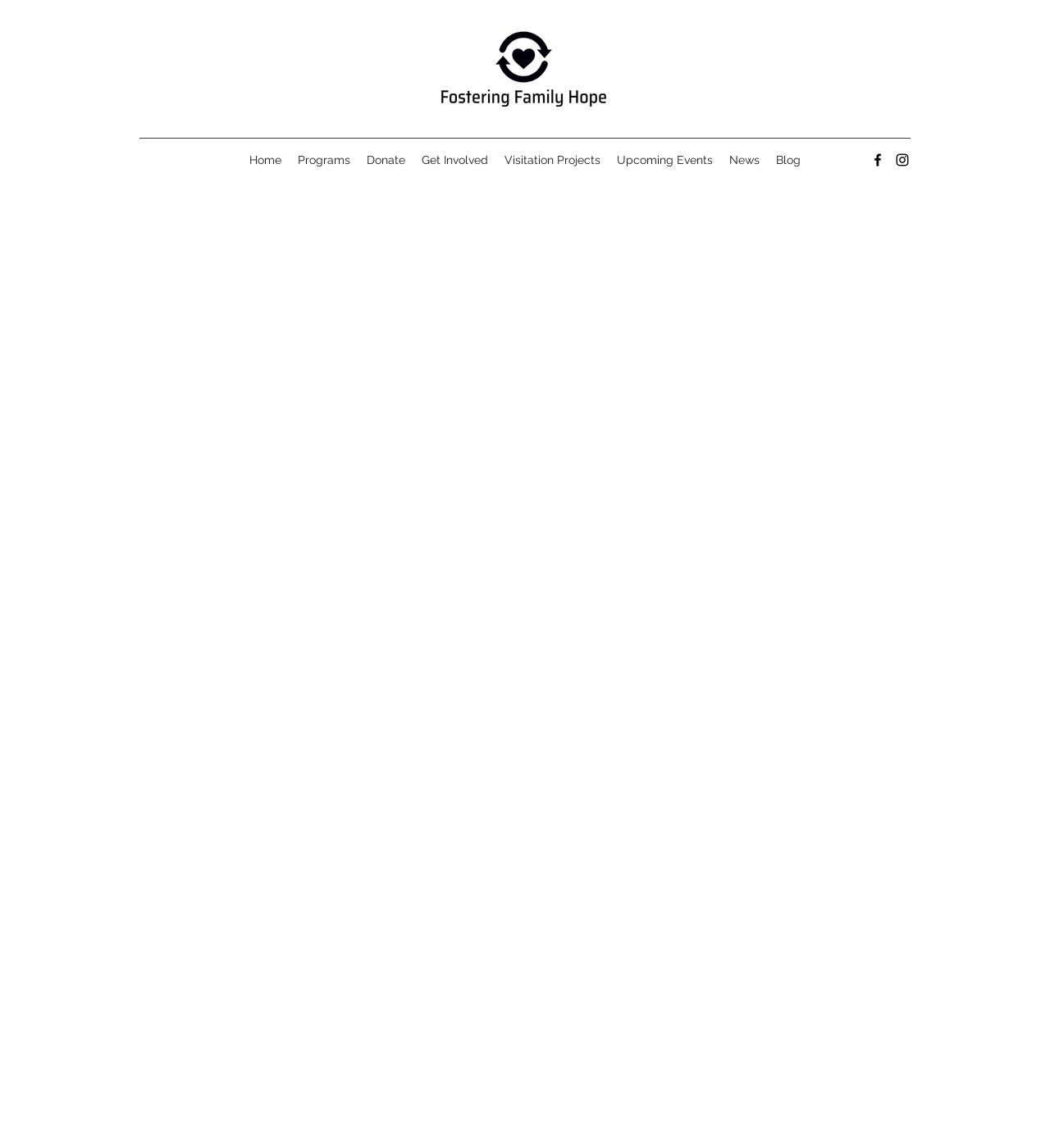Please respond in a single word or phrase: 
What is the last item in the navigation menu?

Blog